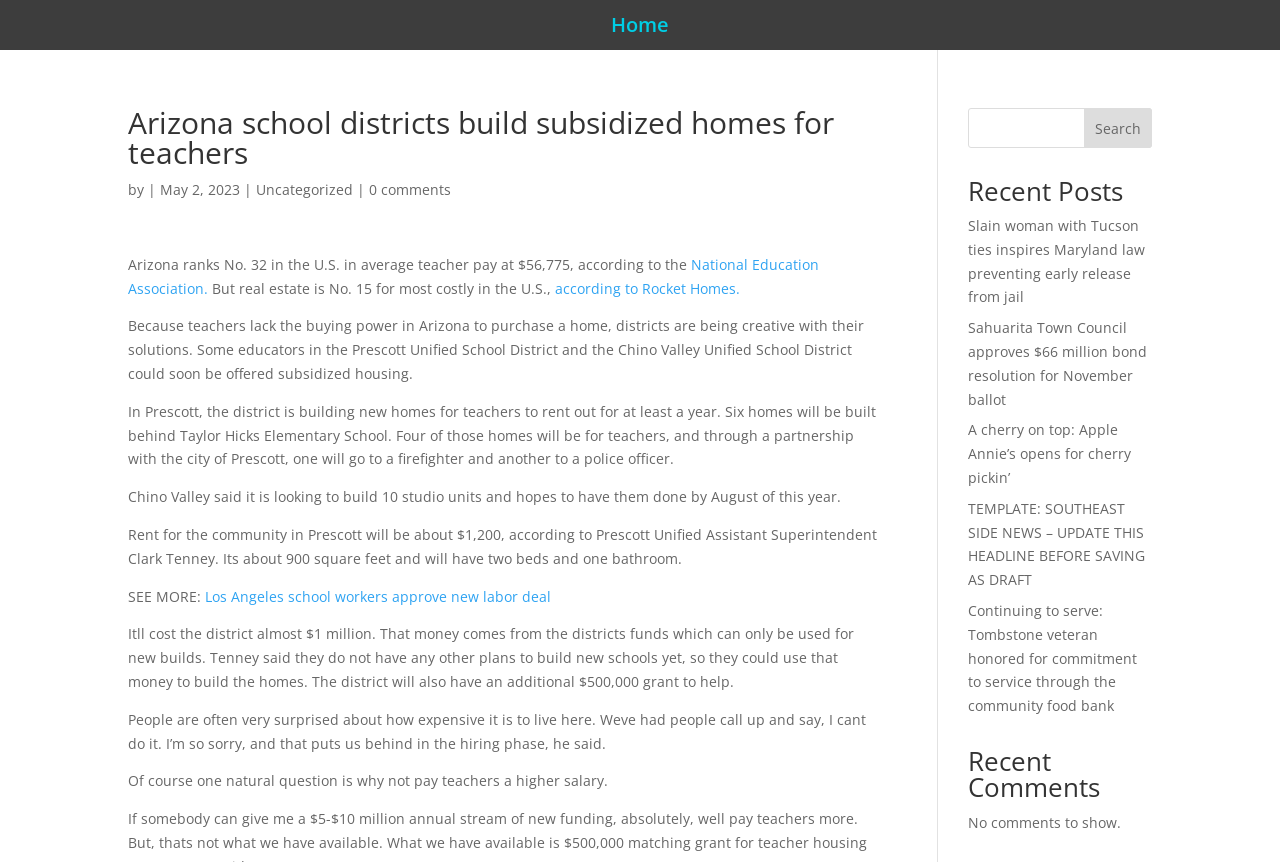Indicate the bounding box coordinates of the element that must be clicked to execute the instruction: "Click on Home". The coordinates should be given as four float numbers between 0 and 1, i.e., [left, top, right, bottom].

[0.477, 0.021, 0.523, 0.046]